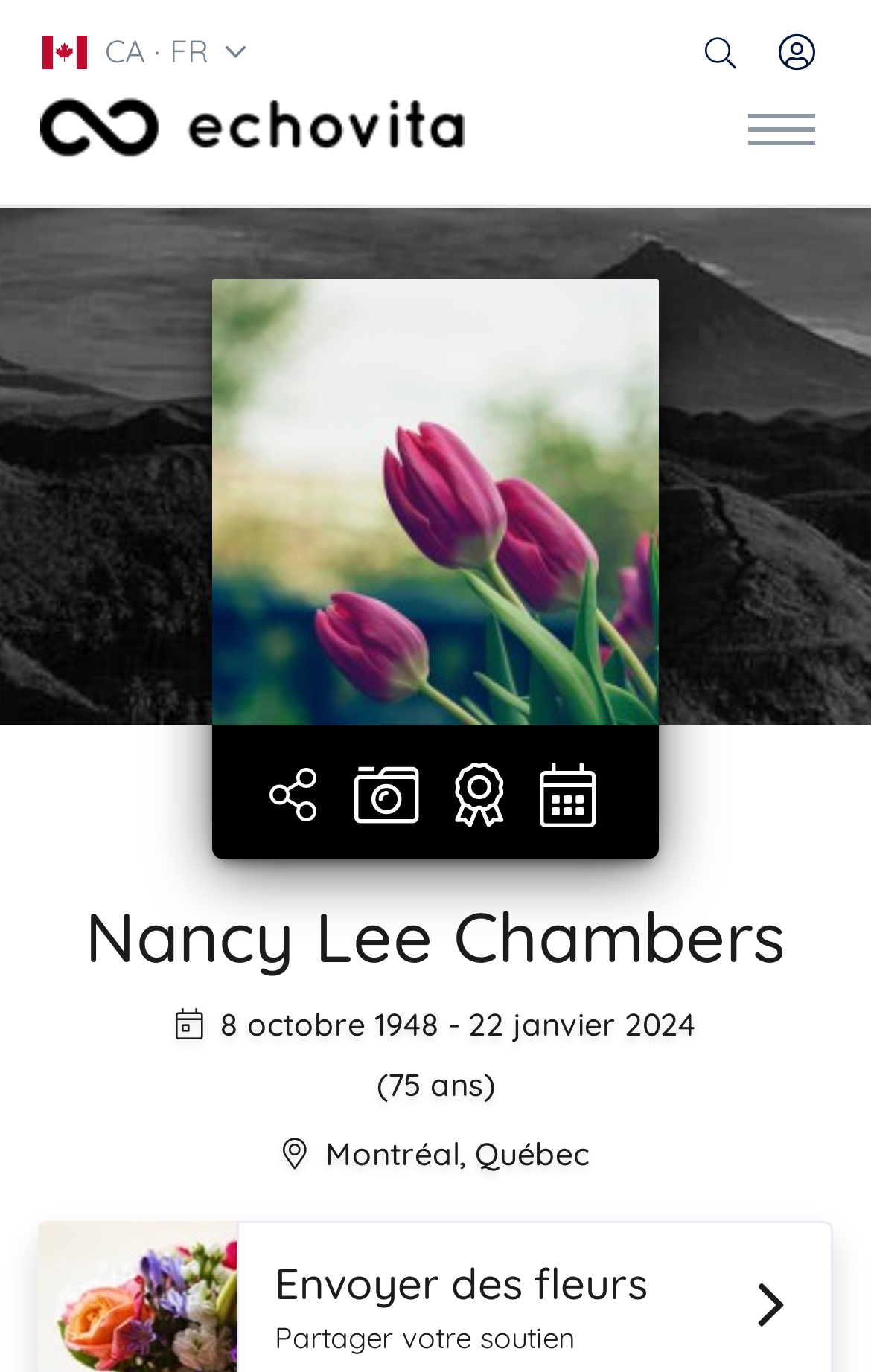Find the main header of the webpage and produce its text content.

Avis de décès de Nancy Lee Chambers